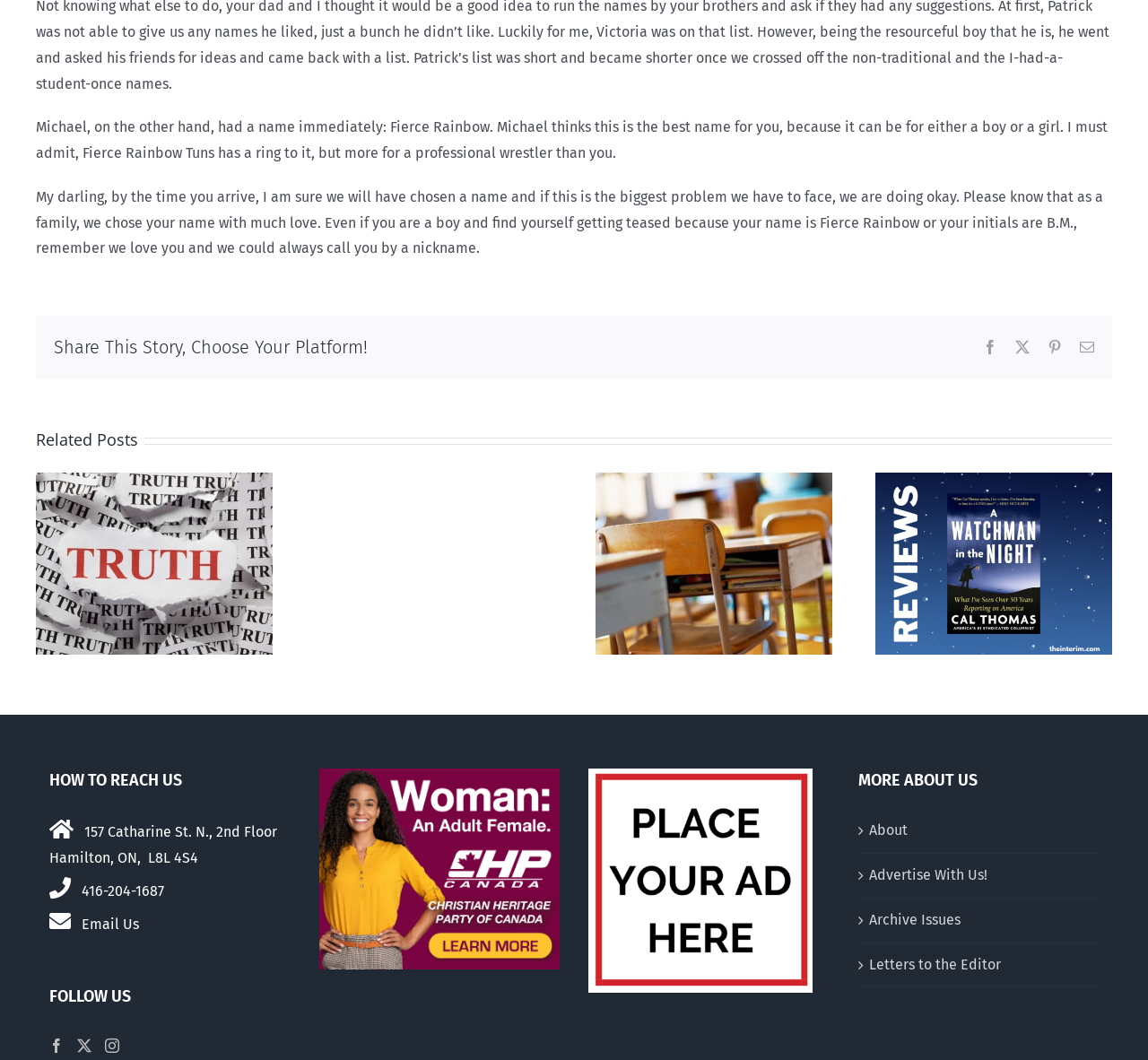How many social media platforms are listed?
Using the information from the image, give a concise answer in one word or a short phrase.

3